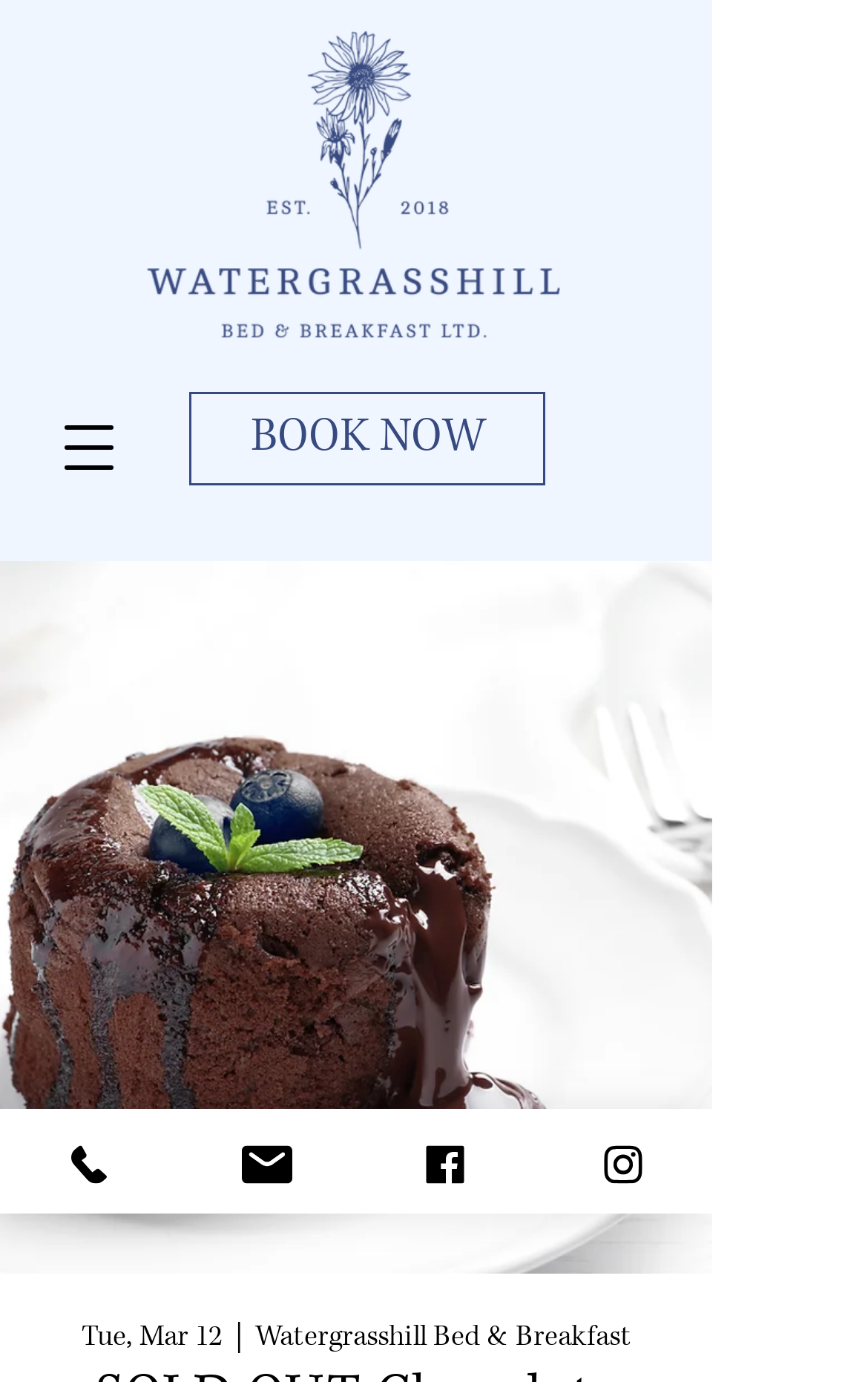What is the name of the baking class?
Use the information from the image to give a detailed answer to the question.

I found the answer by looking at the image description 'SOLD OUT Chocolate Lovers Baking Class' which is a child element of the 'BOOK NOW' link.